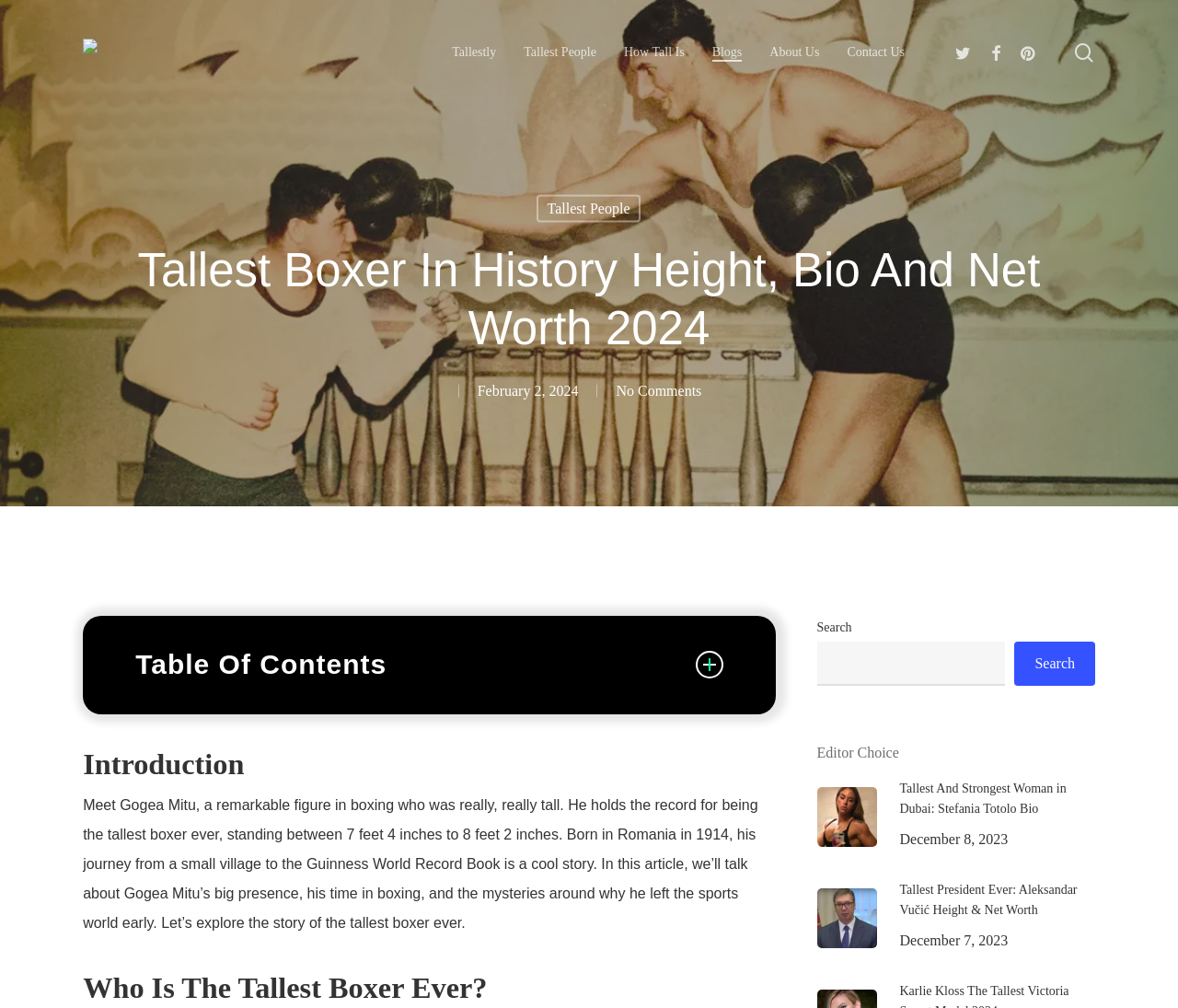Extract the bounding box coordinates of the UI element described by: "How Tall Is". The coordinates should include four float numbers ranging from 0 to 1, e.g., [left, top, right, bottom].

[0.53, 0.046, 0.581, 0.058]